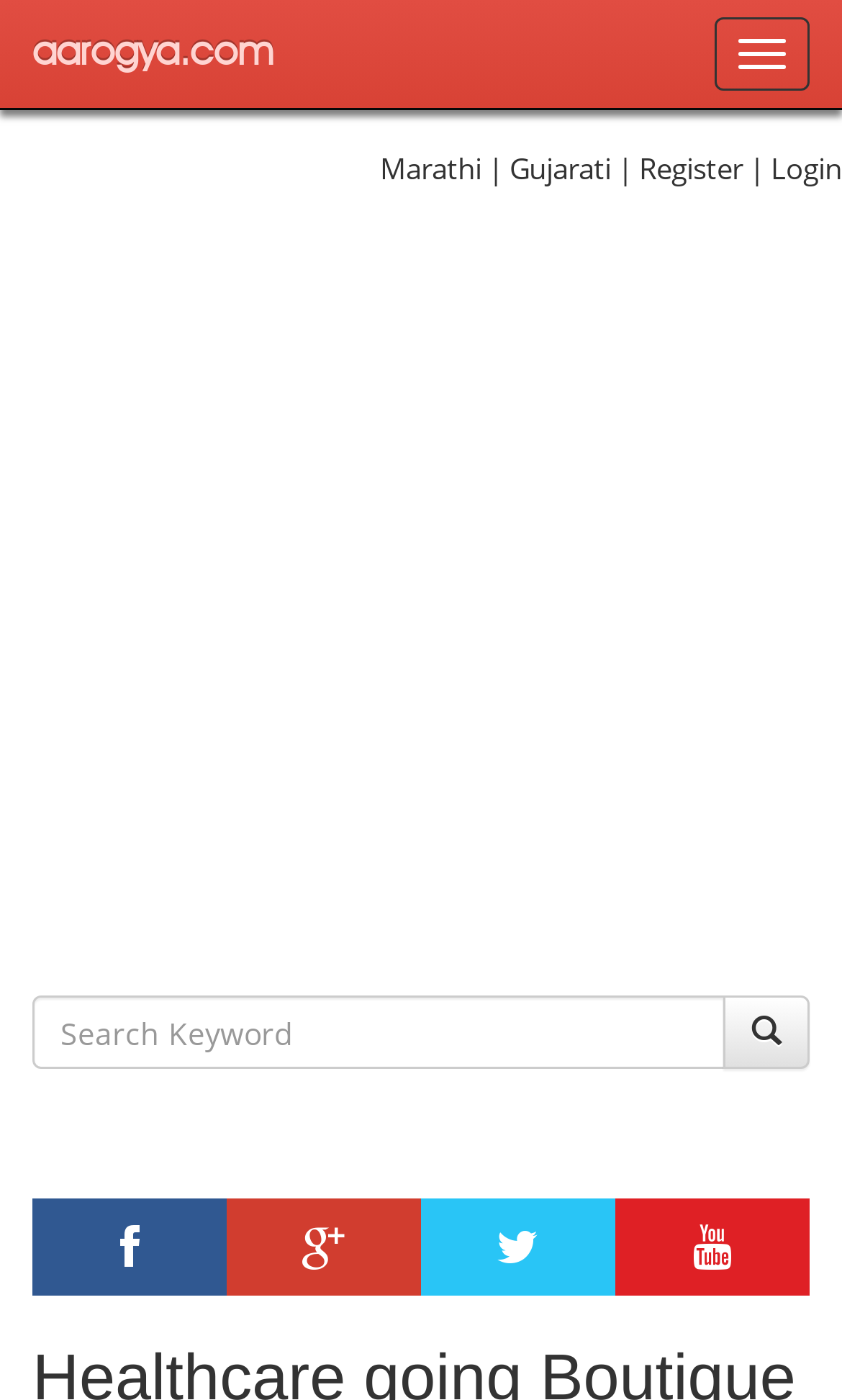Locate the bounding box coordinates of the element that needs to be clicked to carry out the instruction: "Click on Marathi". The coordinates should be given as four float numbers ranging from 0 to 1, i.e., [left, top, right, bottom].

[0.451, 0.106, 0.572, 0.134]